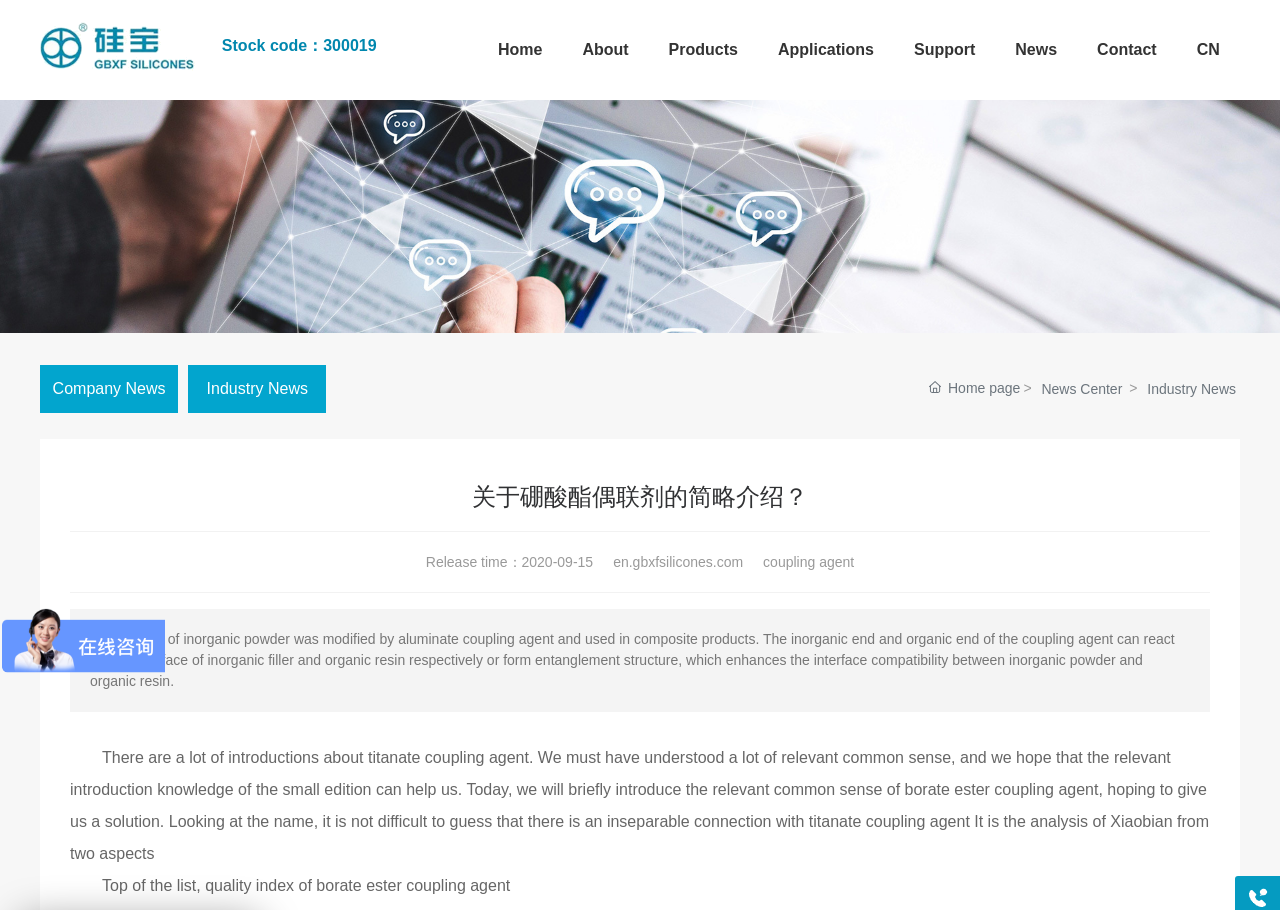Please specify the bounding box coordinates of the region to click in order to perform the following instruction: "Click the News link".

[0.778, 0.0, 0.841, 0.11]